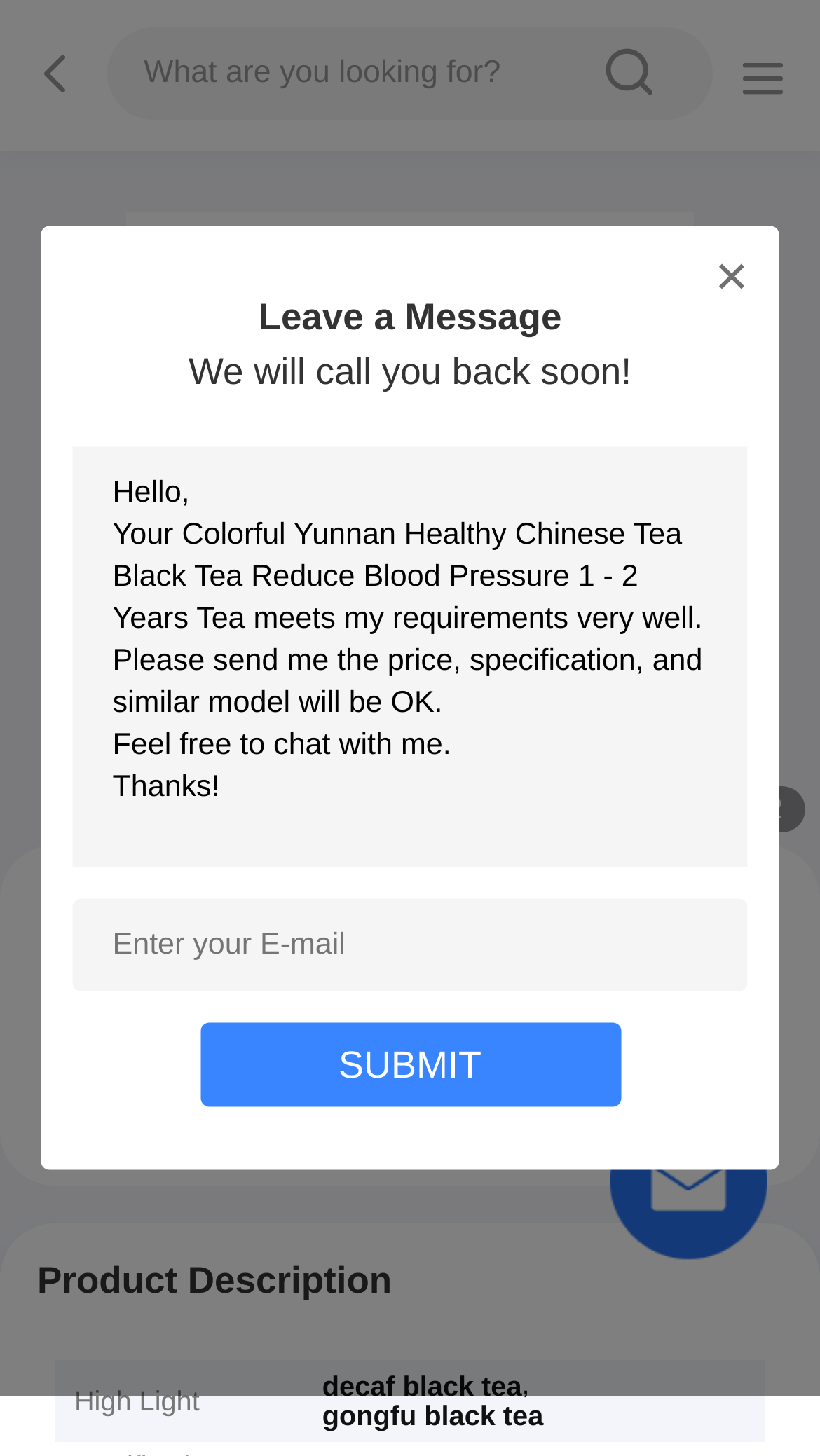Provide a brief response to the question below using one word or phrase:
What is the current status of the product?

available